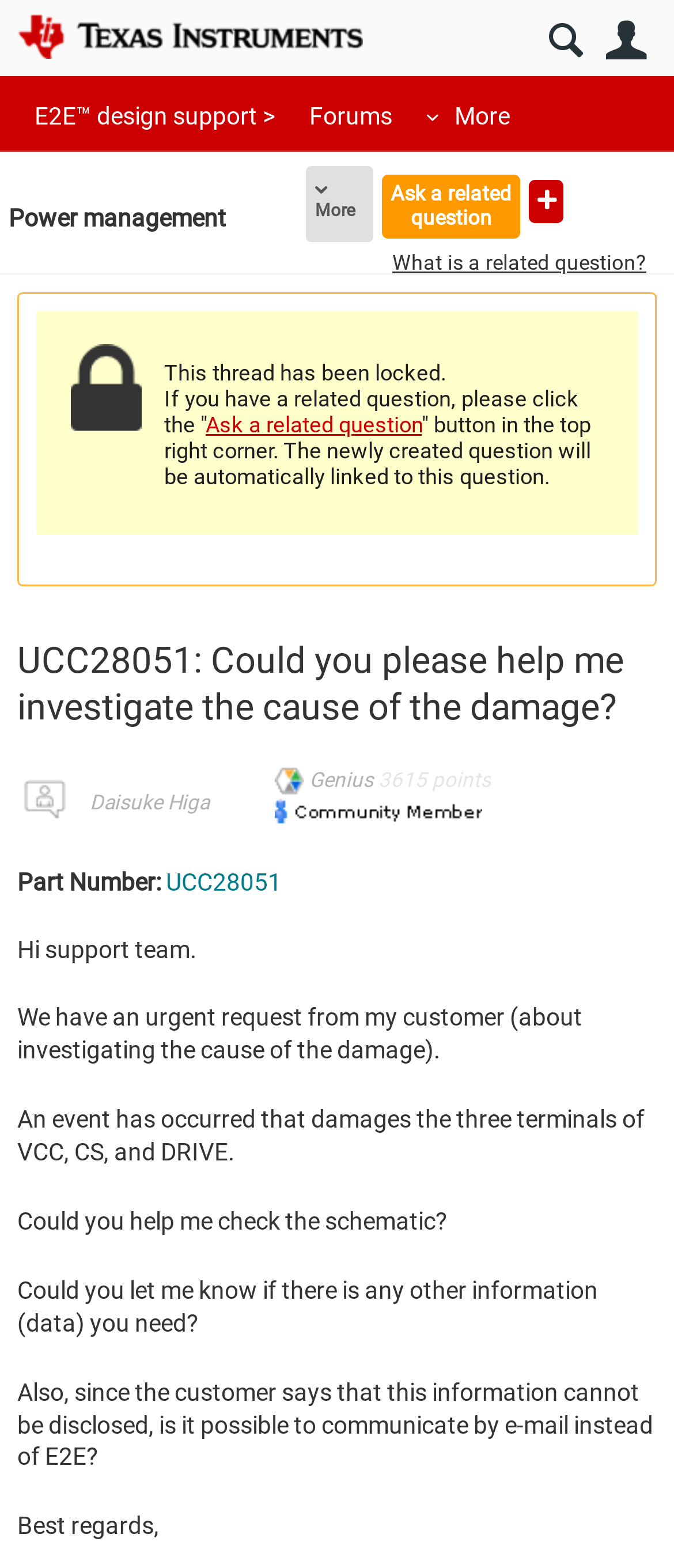Can you find the bounding box coordinates for the element to click on to achieve the instruction: "Ask a new question"?

[0.785, 0.115, 0.836, 0.143]